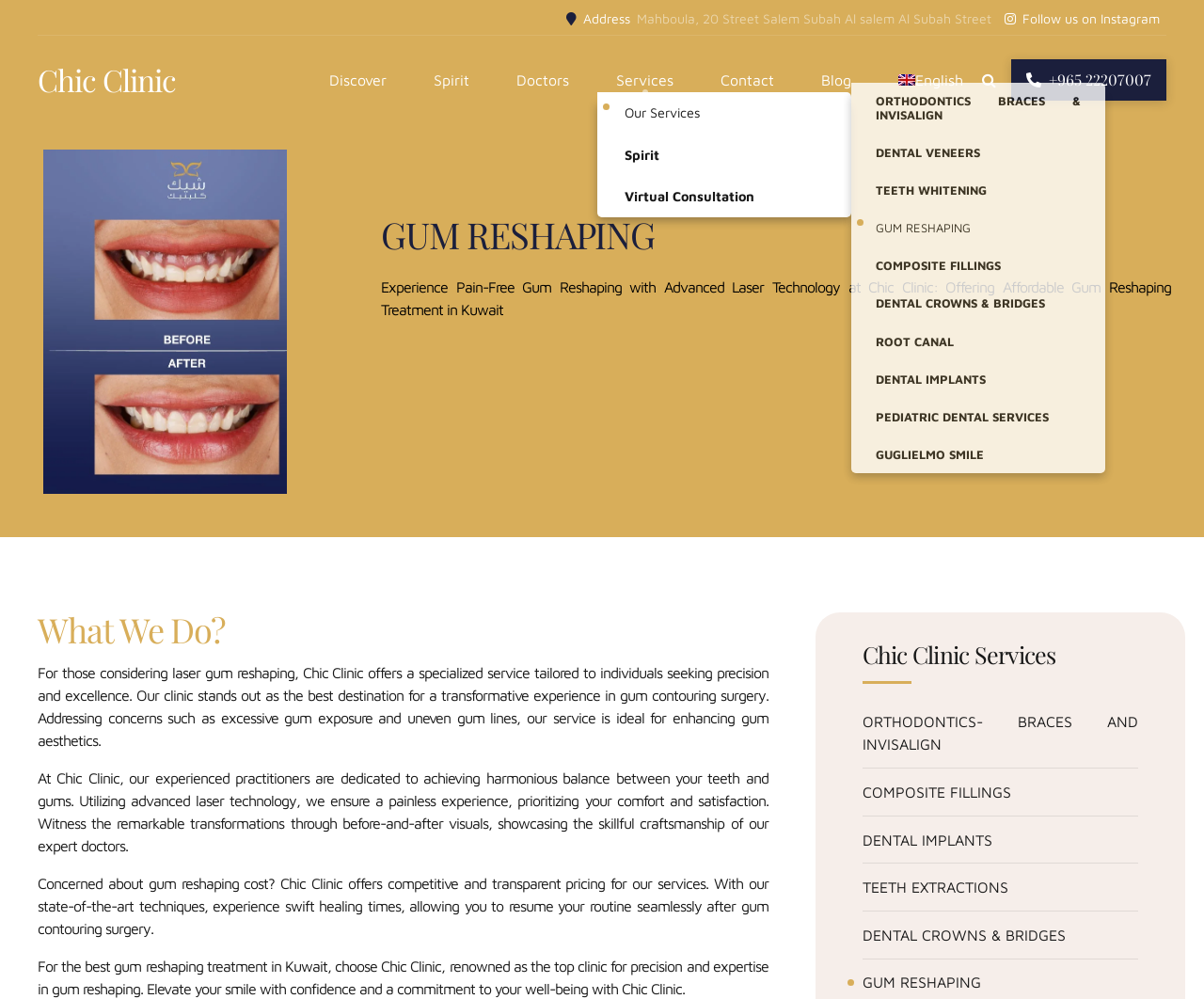Determine the bounding box coordinates of the region I should click to achieve the following instruction: "Contact us". Ensure the bounding box coordinates are four float numbers between 0 and 1, i.e., [left, top, right, bottom].

[0.583, 0.068, 0.659, 0.092]